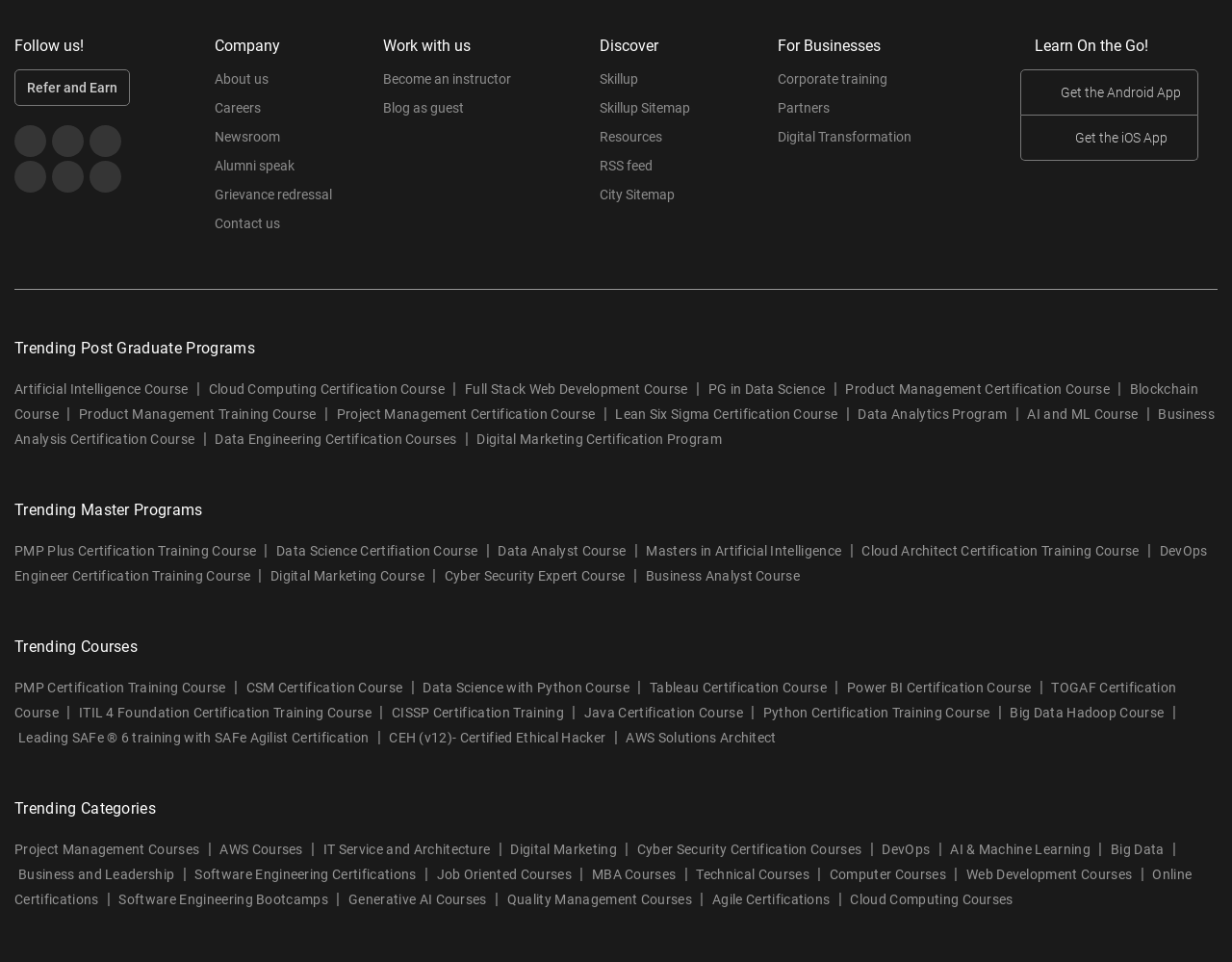What is the purpose of the 'Discover' section?
Can you give a detailed and elaborate answer to the question?

The 'Discover' section seems to be designed for users to explore resources and skills, as indicated by links to 'Skillup', 'Skillup Sitemap', 'Resources', and 'RSS feed', which suggest a focus on learning and development.